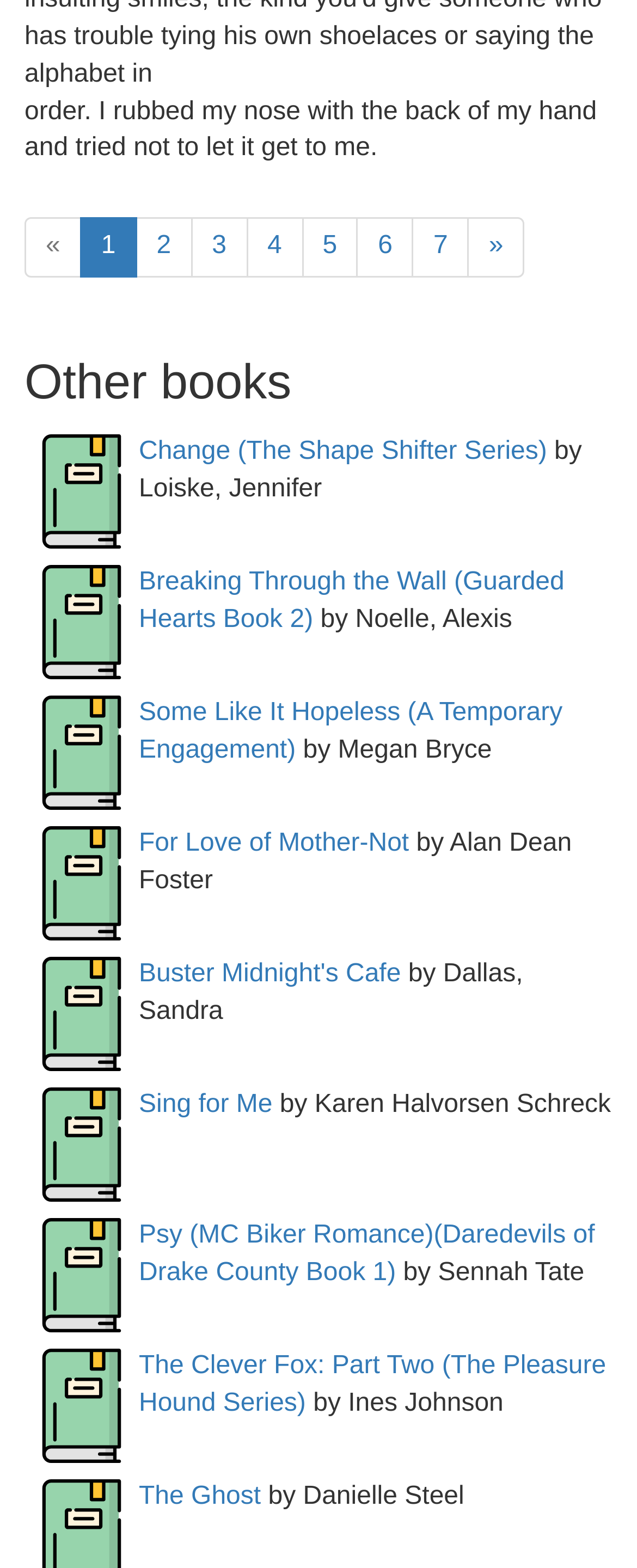Who wrote 'Breaking Through the Wall'?
Please craft a detailed and exhaustive response to the question.

The author of 'Breaking Through the Wall (Guarded Hearts Book 2)' is Alexis Noelle, which can be determined by examining the link and static text elements associated with the book.